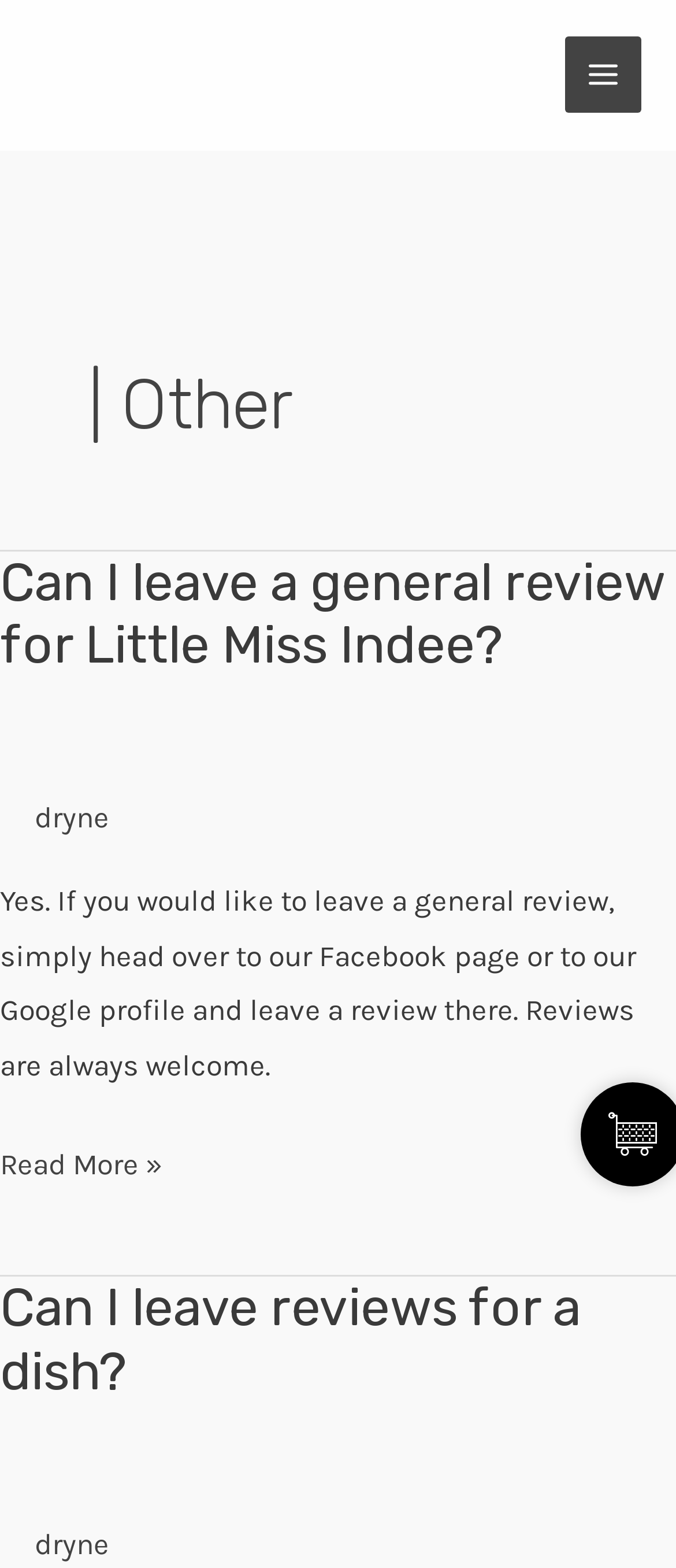Provide a brief response to the question below using one word or phrase:
How many links are related to 'dryne'?

2